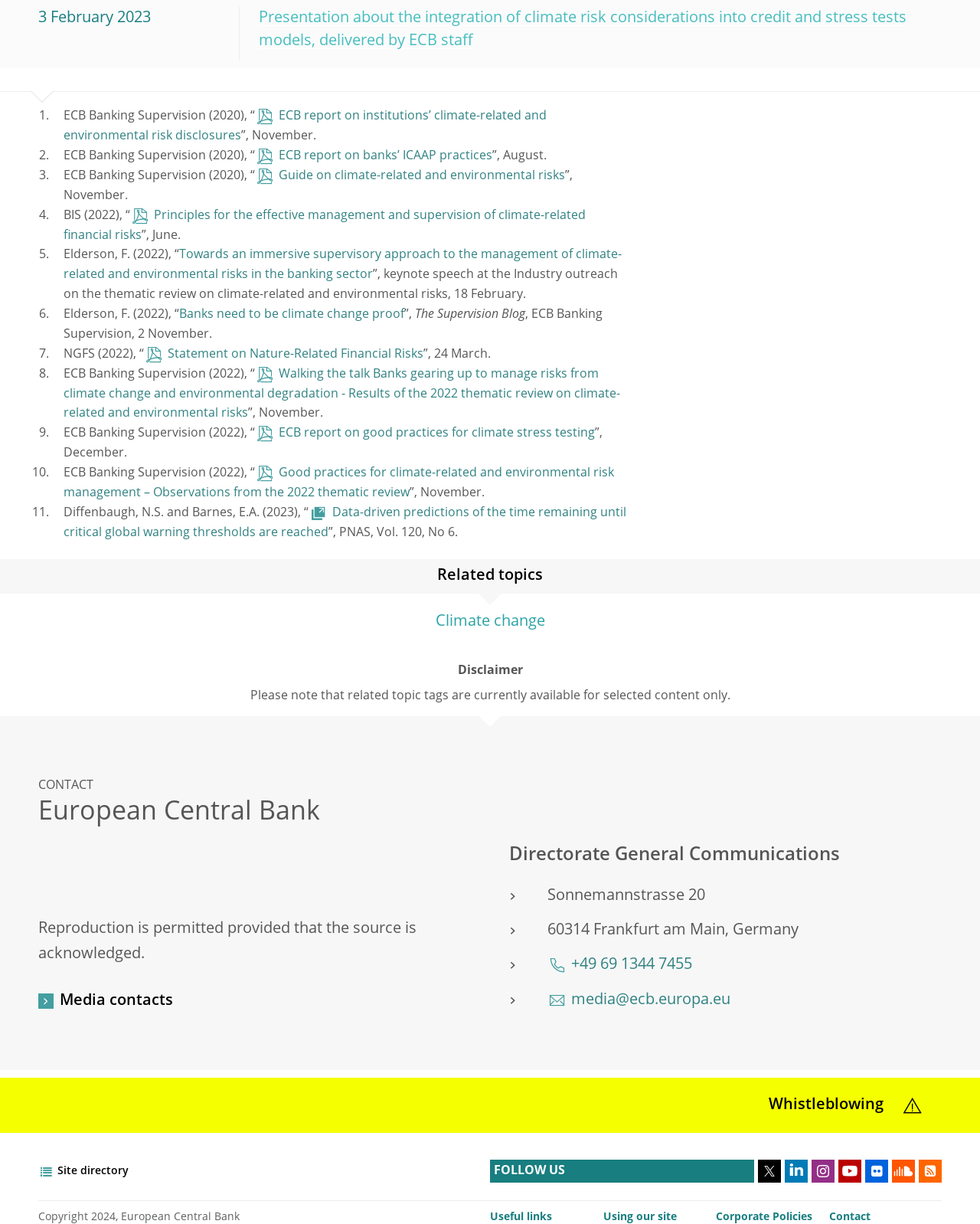Determine the bounding box coordinates of the region to click in order to accomplish the following instruction: "Follow the link 'Towards an immersive supervisory approach to the management of climate-related and environmental risks in the banking sector'". Provide the coordinates as four float numbers between 0 and 1, specifically [left, top, right, bottom].

[0.065, 0.204, 0.634, 0.23]